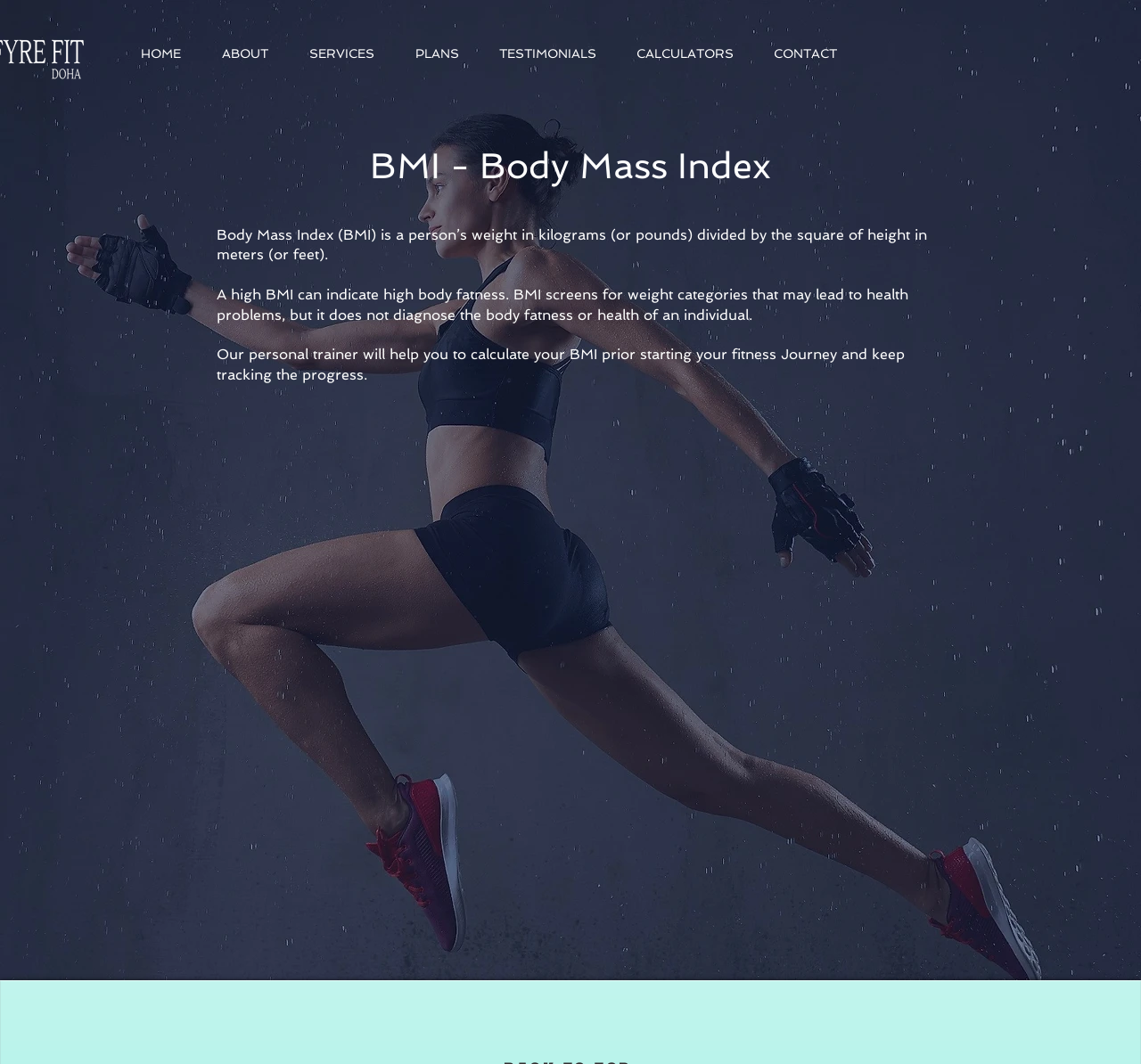Find the bounding box of the UI element described as: "HOME". The bounding box coordinates should be given as four float values between 0 and 1, i.e., [left, top, right, bottom].

[0.112, 0.034, 0.183, 0.067]